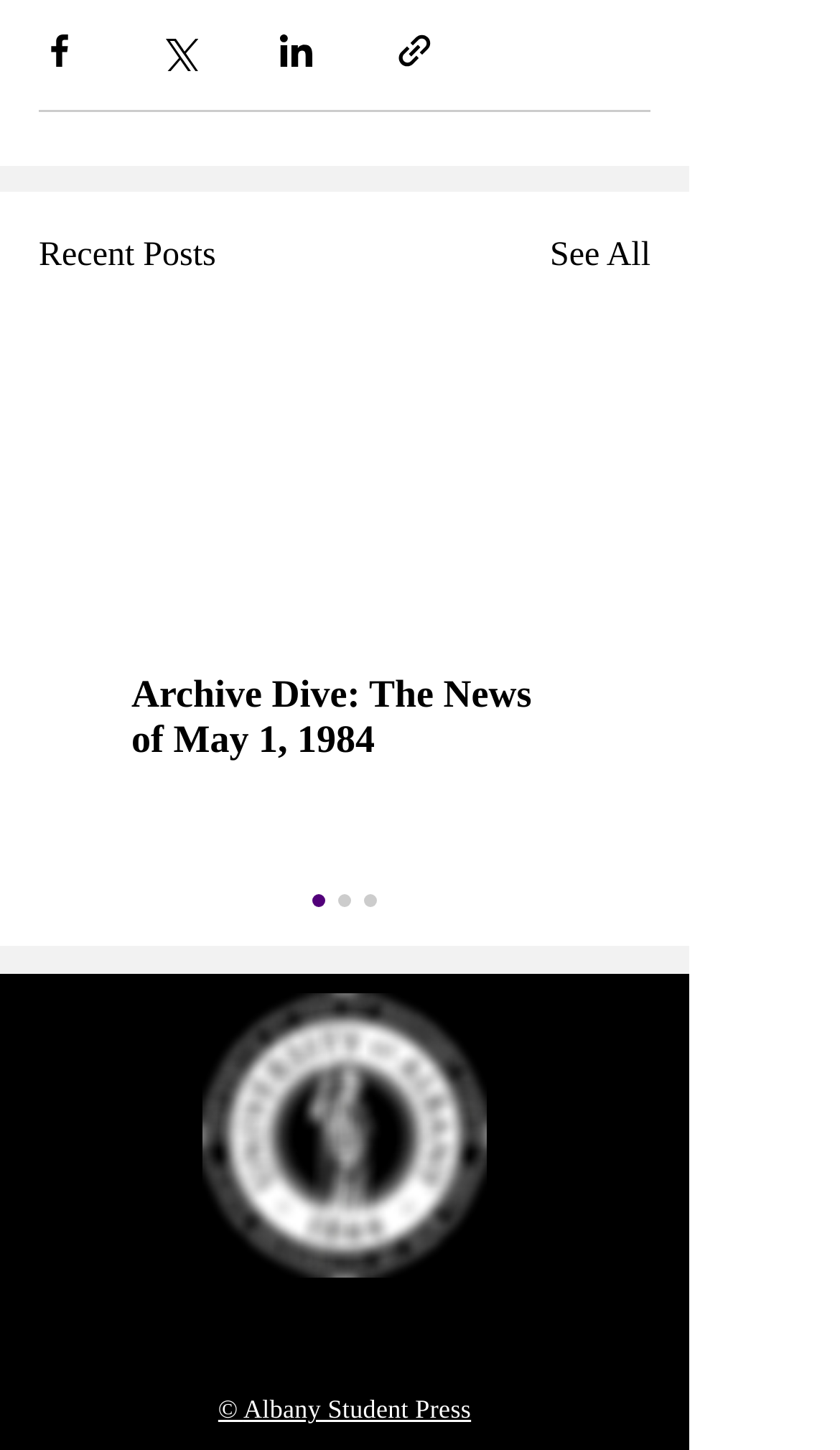Given the description of the UI element: "aria-label="Twitter"", predict the bounding box coordinates in the form of [left, top, right, bottom], with each value being a float between 0 and 1.

[0.428, 0.893, 0.518, 0.945]